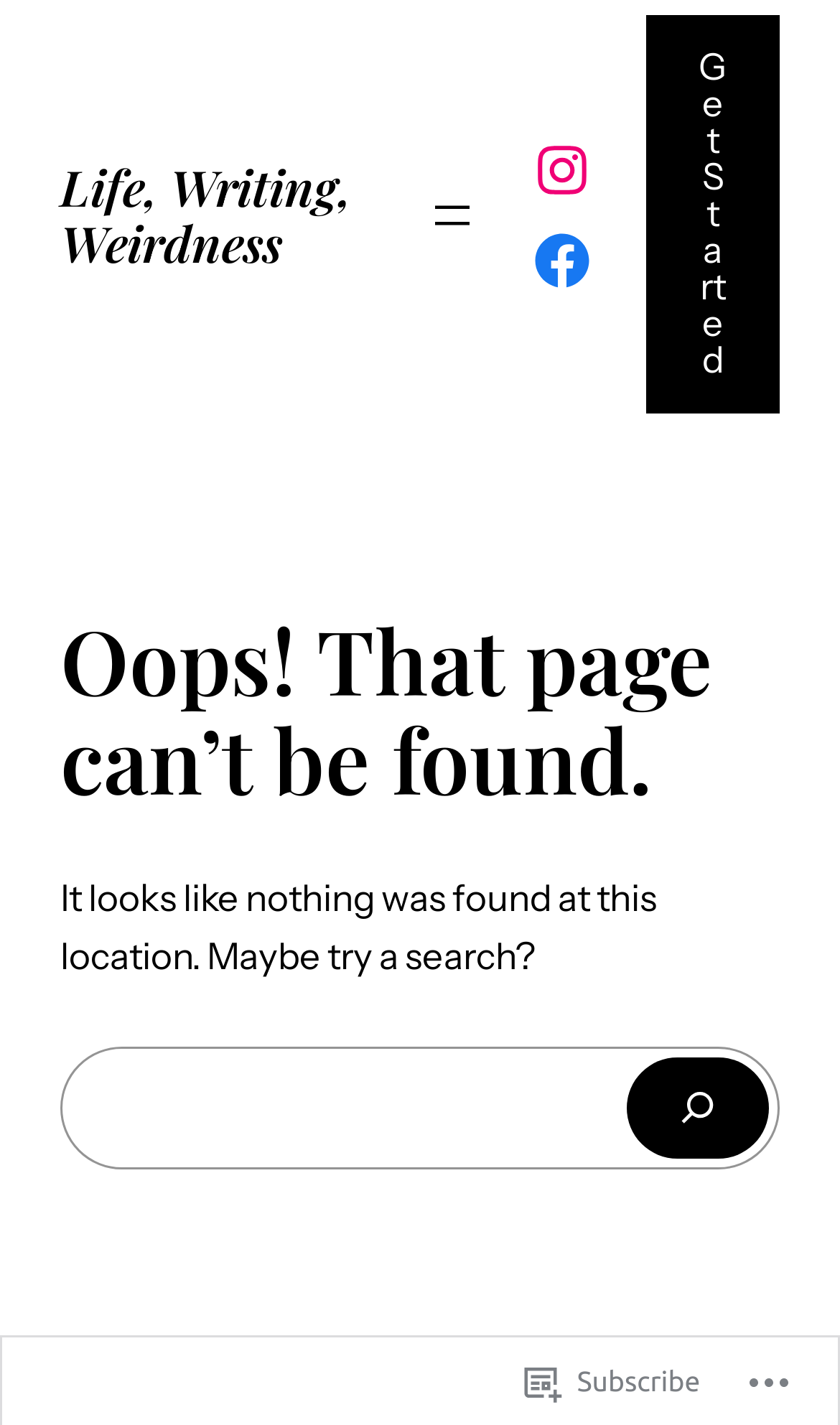Please find the bounding box coordinates in the format (top-left x, top-left y, bottom-right x, bottom-right y) for the given element description. Ensure the coordinates are floating point numbers between 0 and 1. Description: Get Started

[0.768, 0.011, 0.928, 0.29]